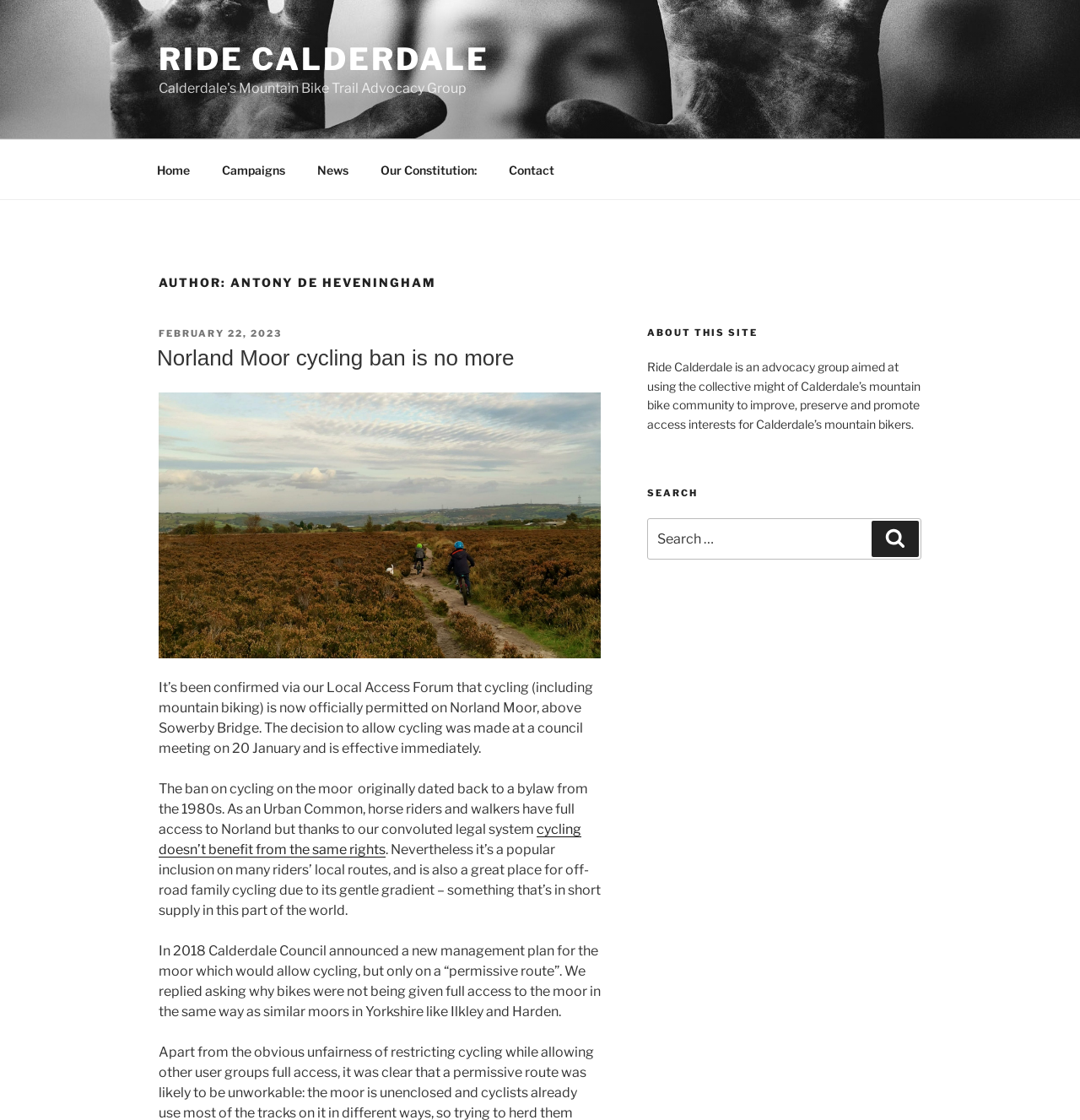Extract the bounding box coordinates for the HTML element that matches this description: "Contact". The coordinates should be four float numbers between 0 and 1, i.e., [left, top, right, bottom].

[0.457, 0.133, 0.527, 0.17]